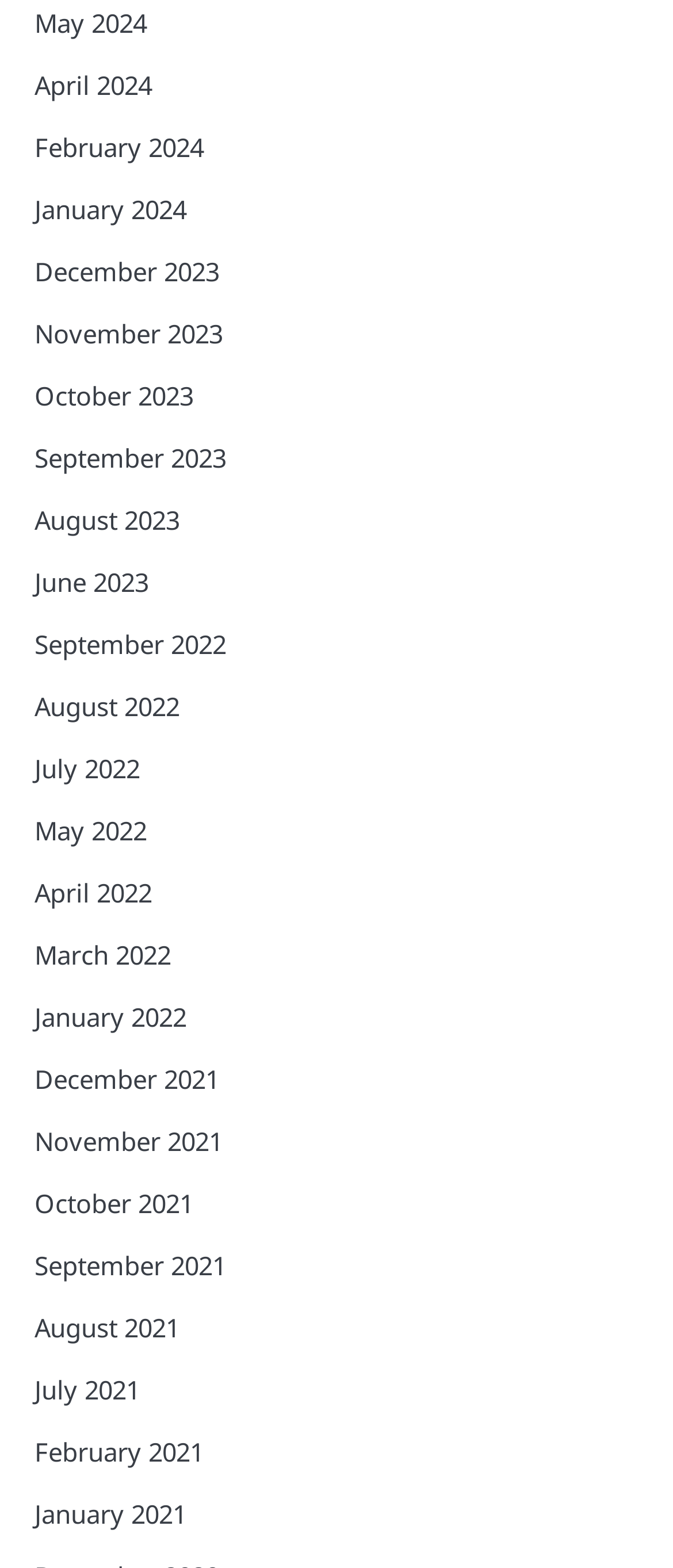Specify the bounding box coordinates of the element's region that should be clicked to achieve the following instruction: "Go to January 2022". The bounding box coordinates consist of four float numbers between 0 and 1, in the format [left, top, right, bottom].

[0.051, 0.638, 0.277, 0.66]